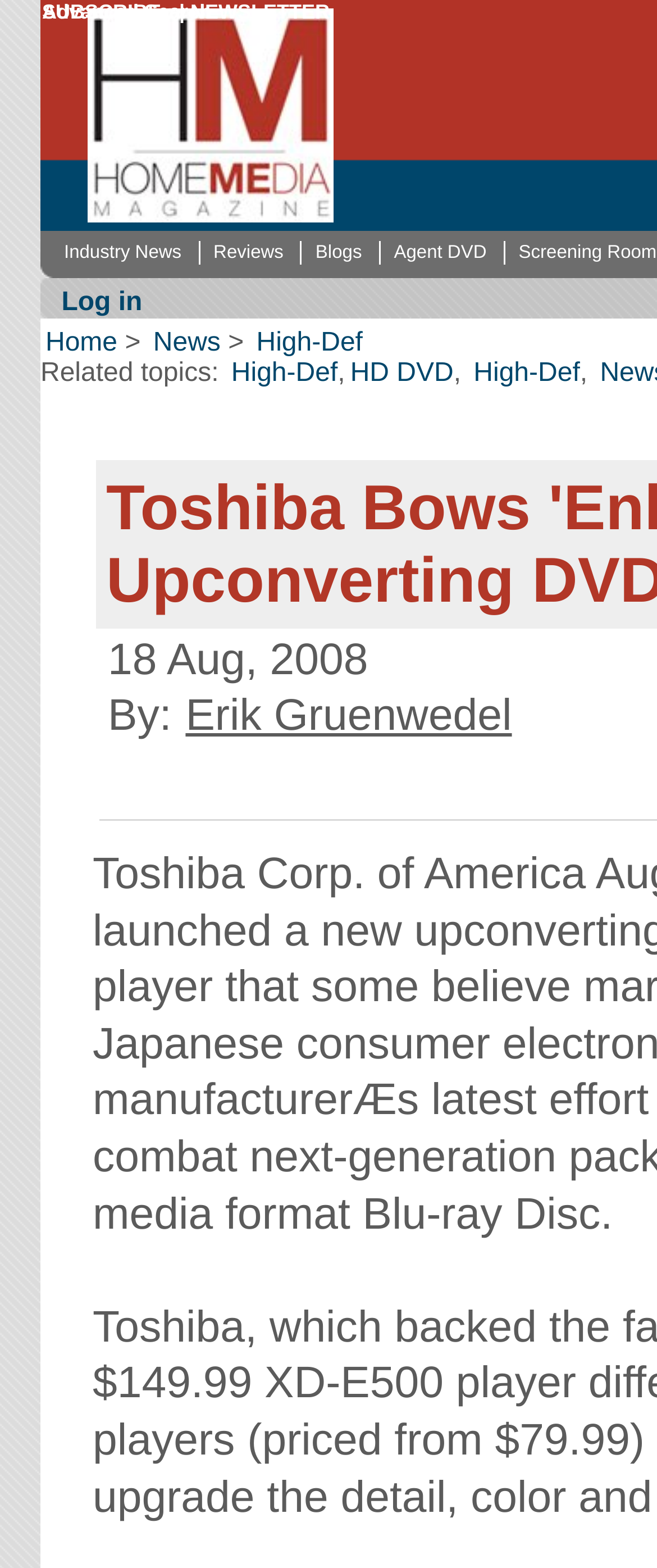Extract the bounding box coordinates of the UI element described by: "High-Def". The coordinates should include four float numbers ranging from 0 to 1, e.g., [left, top, right, bottom].

[0.382, 0.21, 0.552, 0.228]